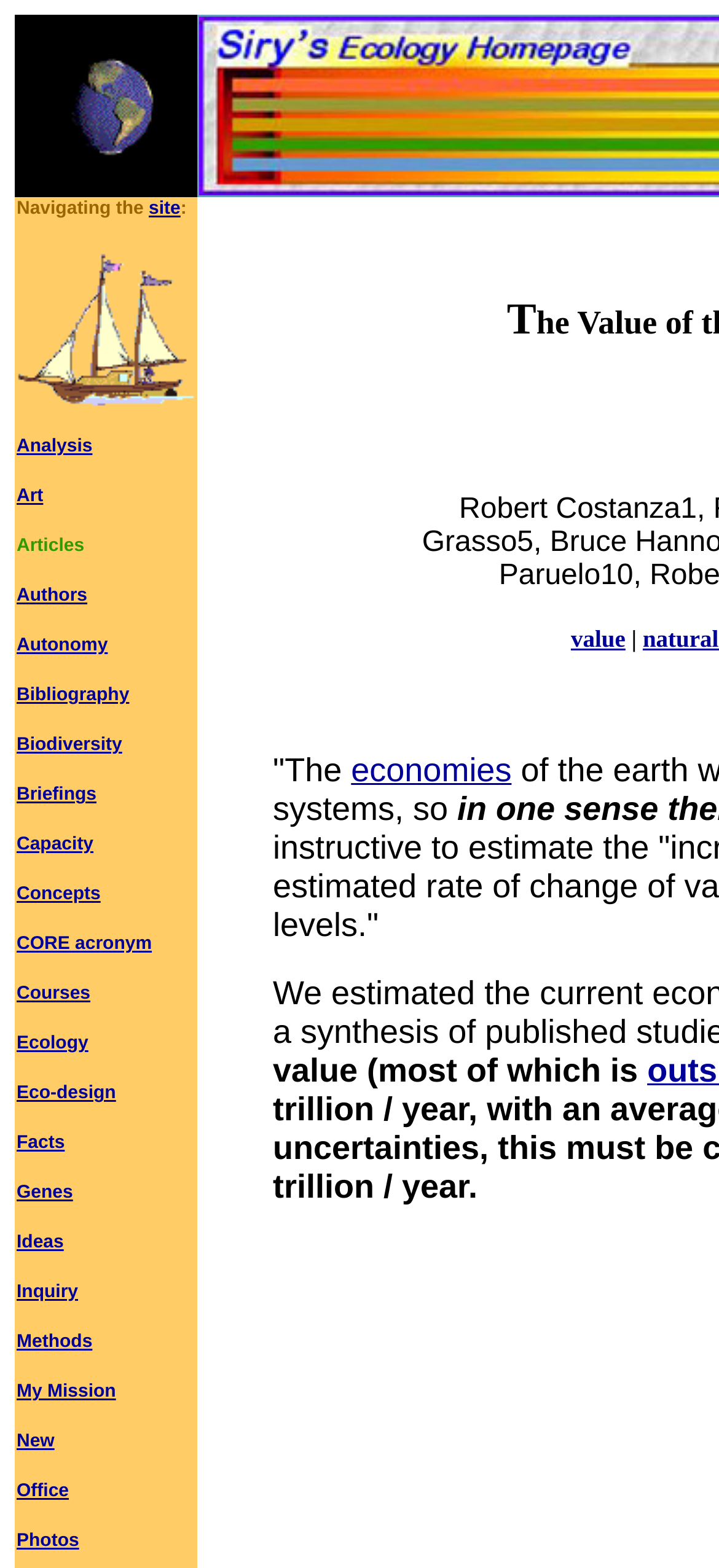Identify the coordinates of the bounding box for the element described below: "CORE acronym". Return the coordinates as four float numbers between 0 and 1: [left, top, right, bottom].

[0.023, 0.596, 0.211, 0.609]